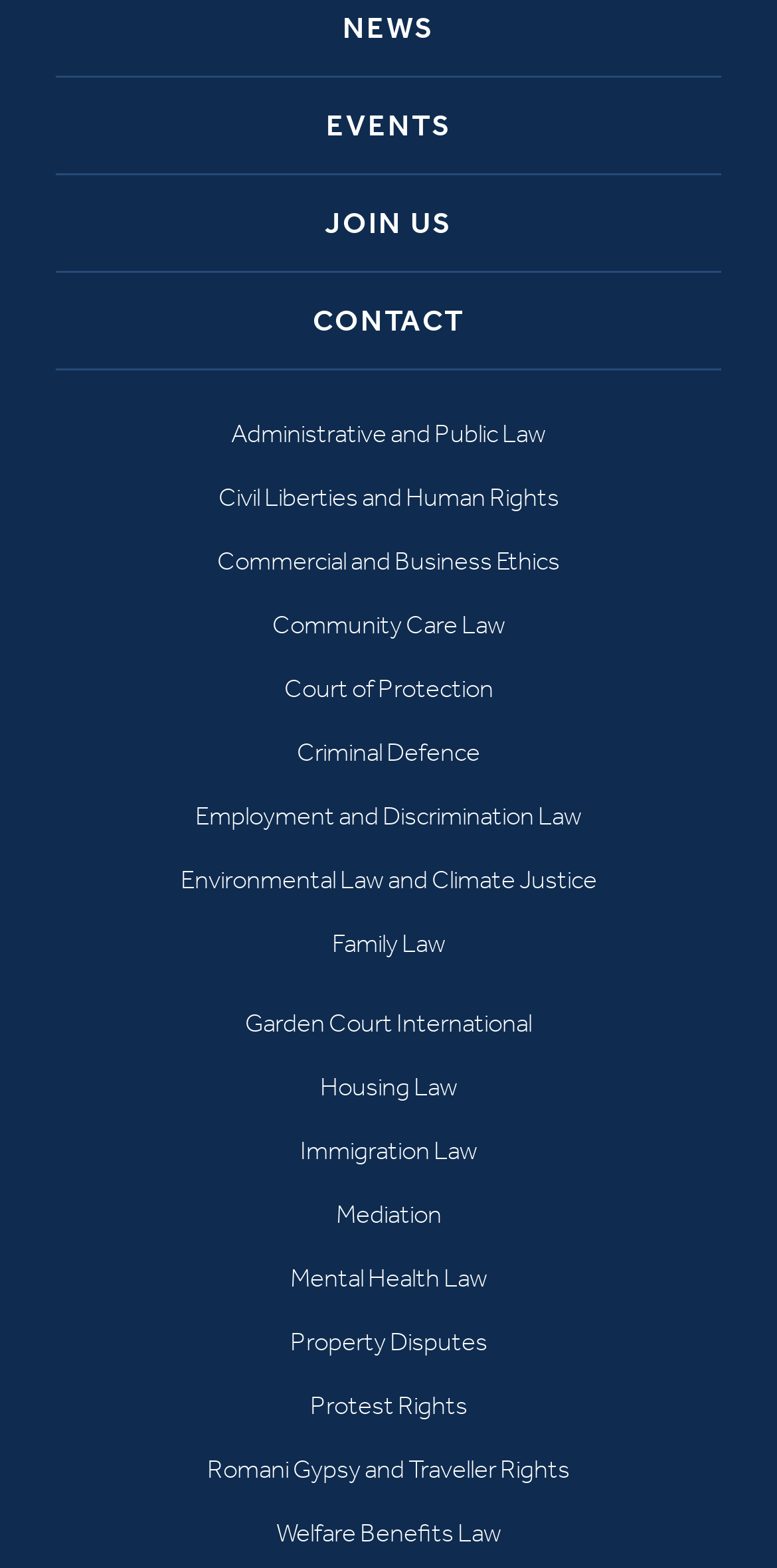Provide your answer in a single word or phrase: 
How many law categories are listed?

19